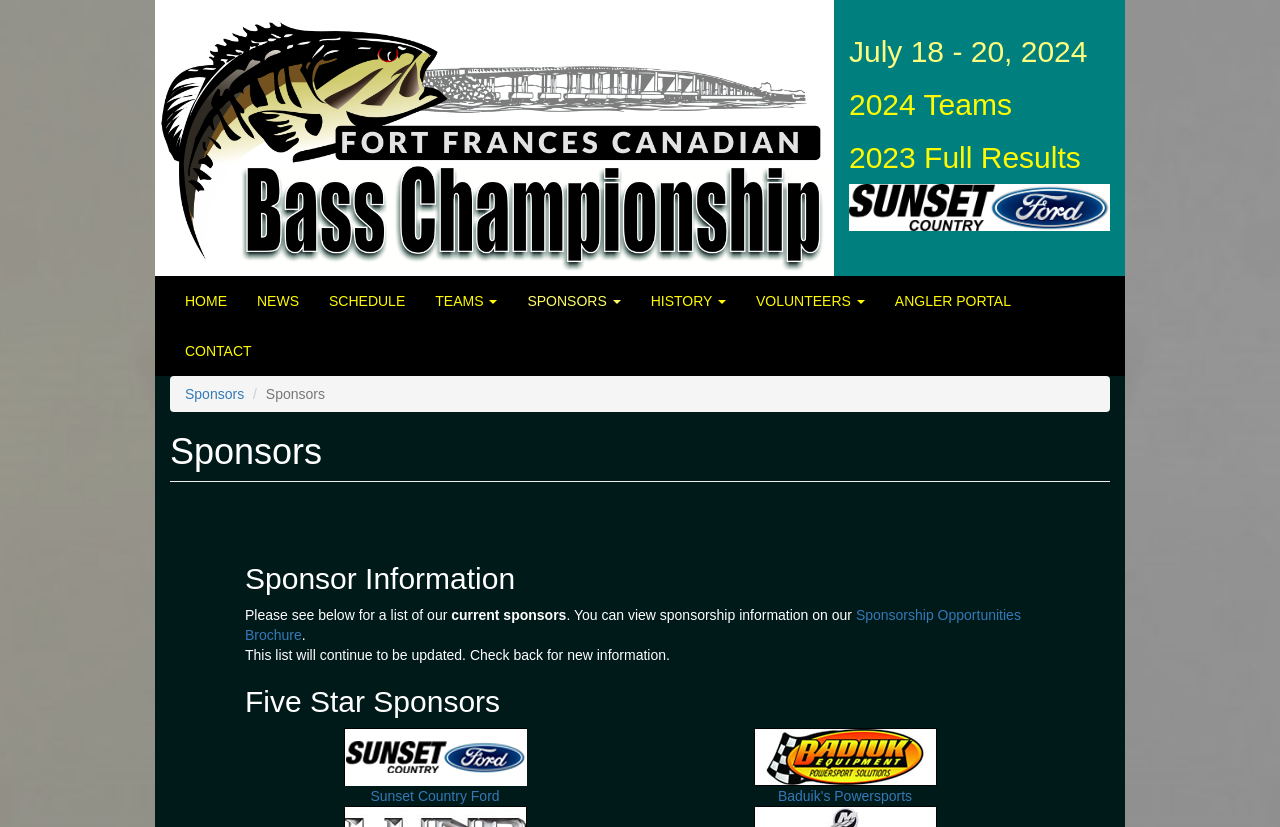What is the name of the second sponsor?
Look at the image and respond with a one-word or short phrase answer.

Badiuk's Powersports